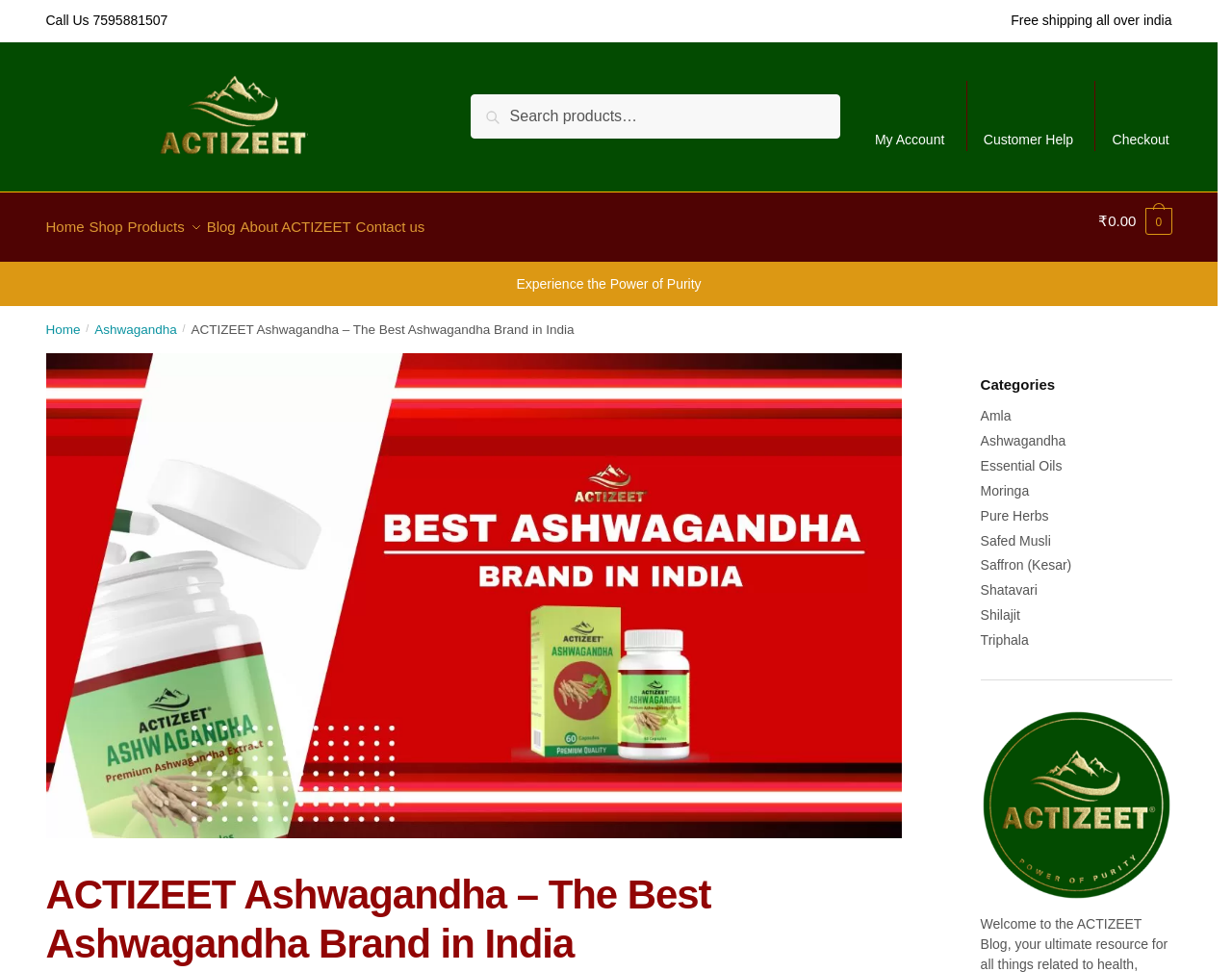Locate the bounding box coordinates of the item that should be clicked to fulfill the instruction: "Learn about ACTIZEET".

[0.24, 0.198, 0.343, 0.257]